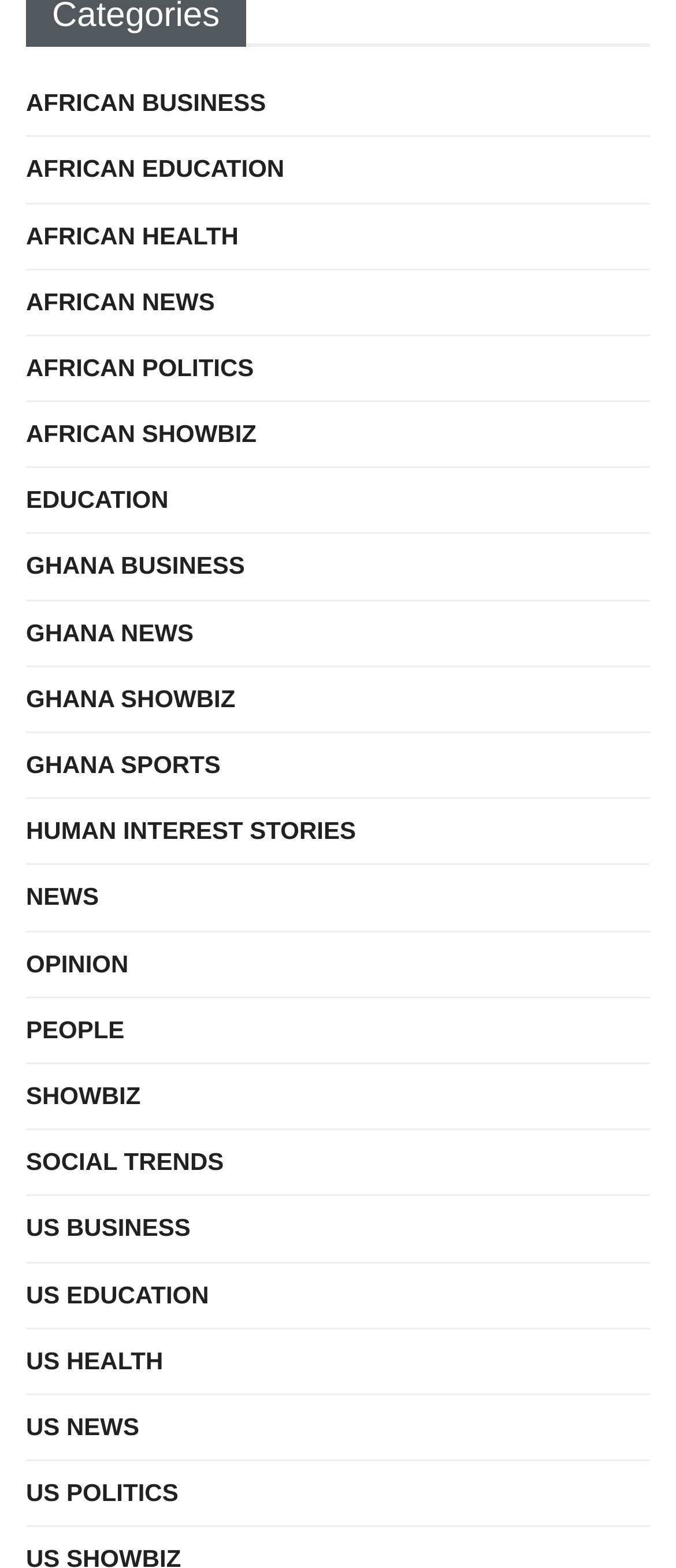Please give a one-word or short phrase response to the following question: 
What is the last category listed?

US POLITICS